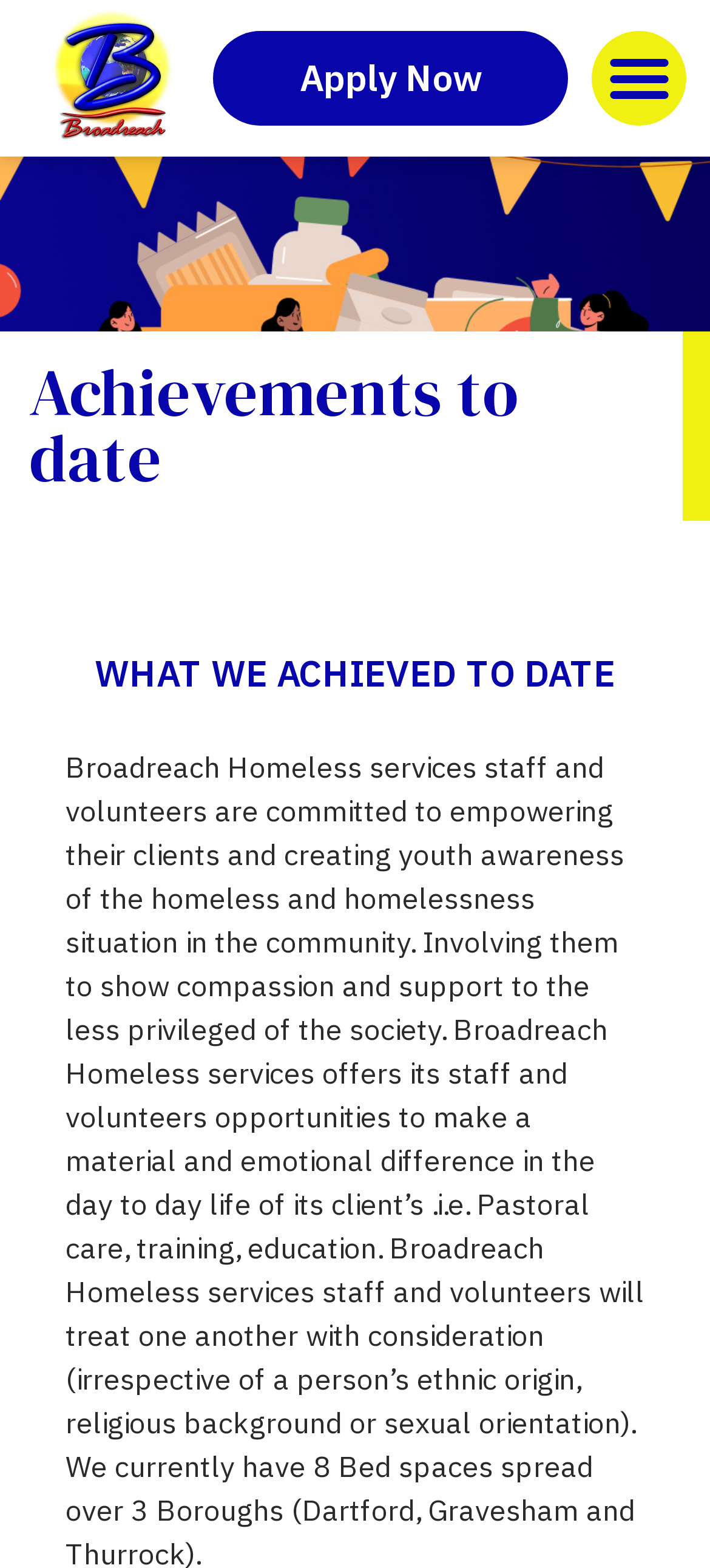Given the element description Menu, predict the bounding box coordinates for the UI element in the webpage screenshot. The format should be (top-left x, top-left y, bottom-right x, bottom-right y), and the values should be between 0 and 1.

[0.833, 0.019, 0.967, 0.08]